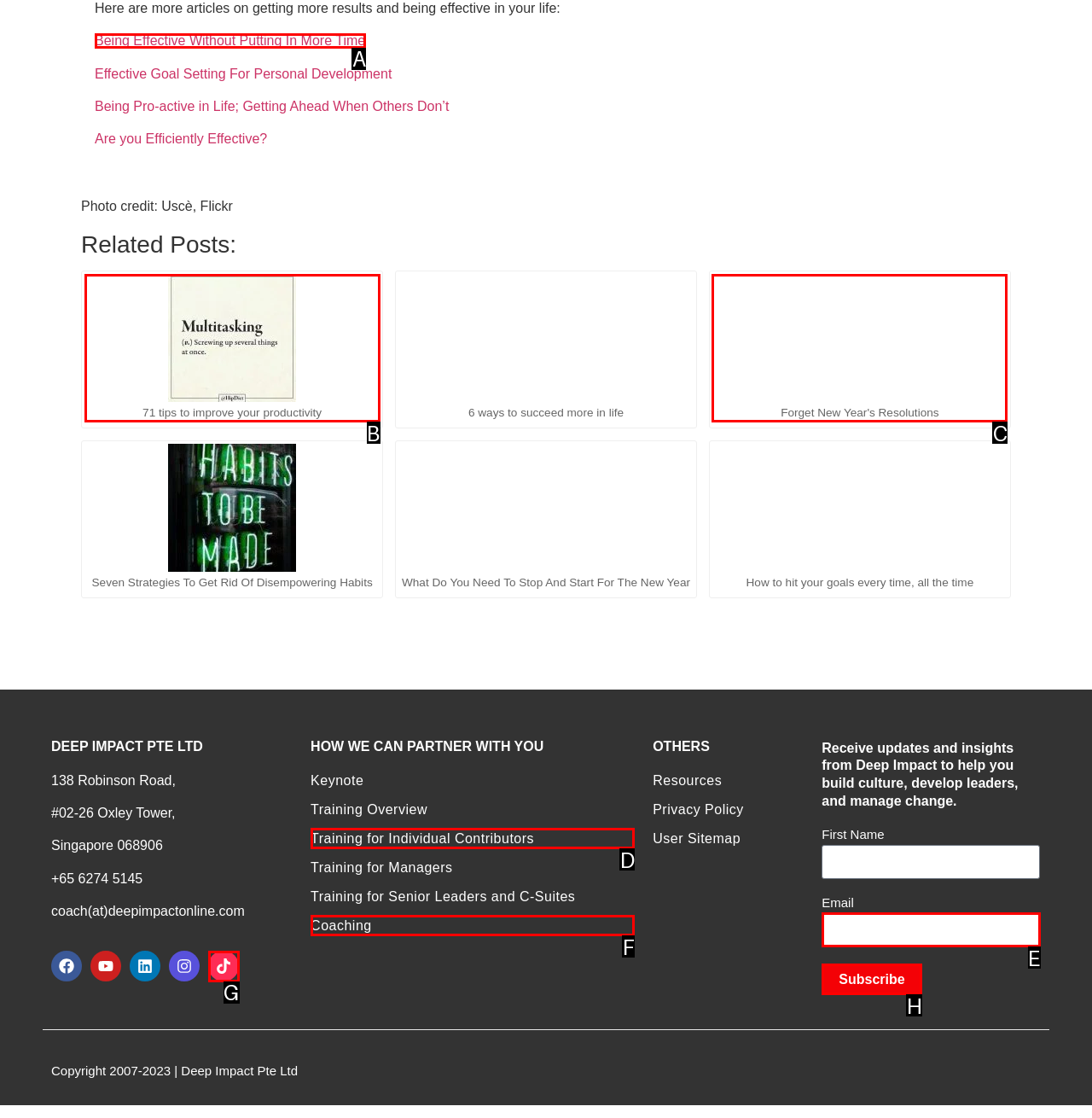Given the instruction: Click on the link 'Being Effective Without Putting In More Time', which HTML element should you click on?
Answer with the letter that corresponds to the correct option from the choices available.

A